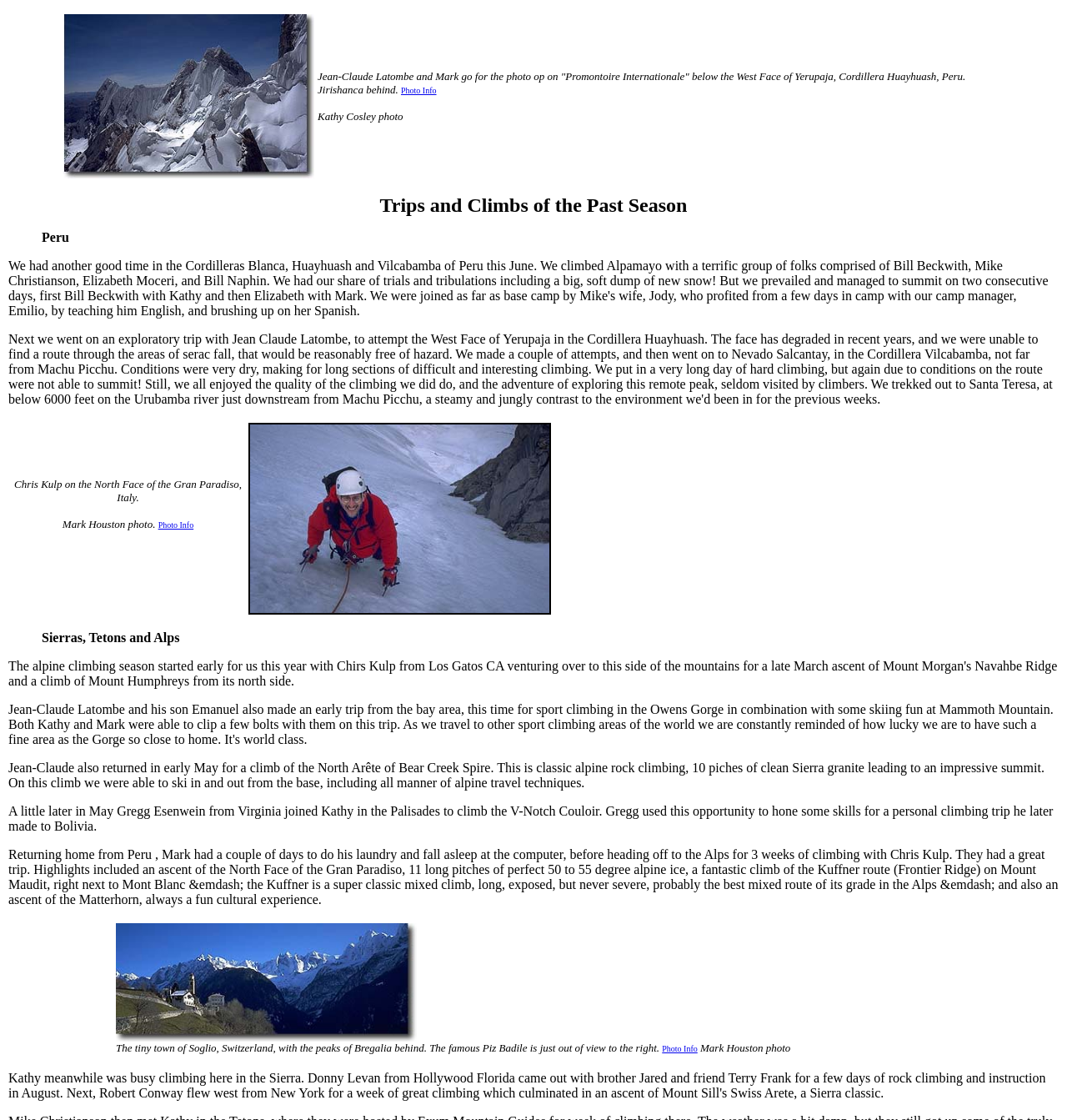What is the type of climbing mentioned in the text?
Please answer using one word or phrase, based on the screenshot.

Alpine rock climbing